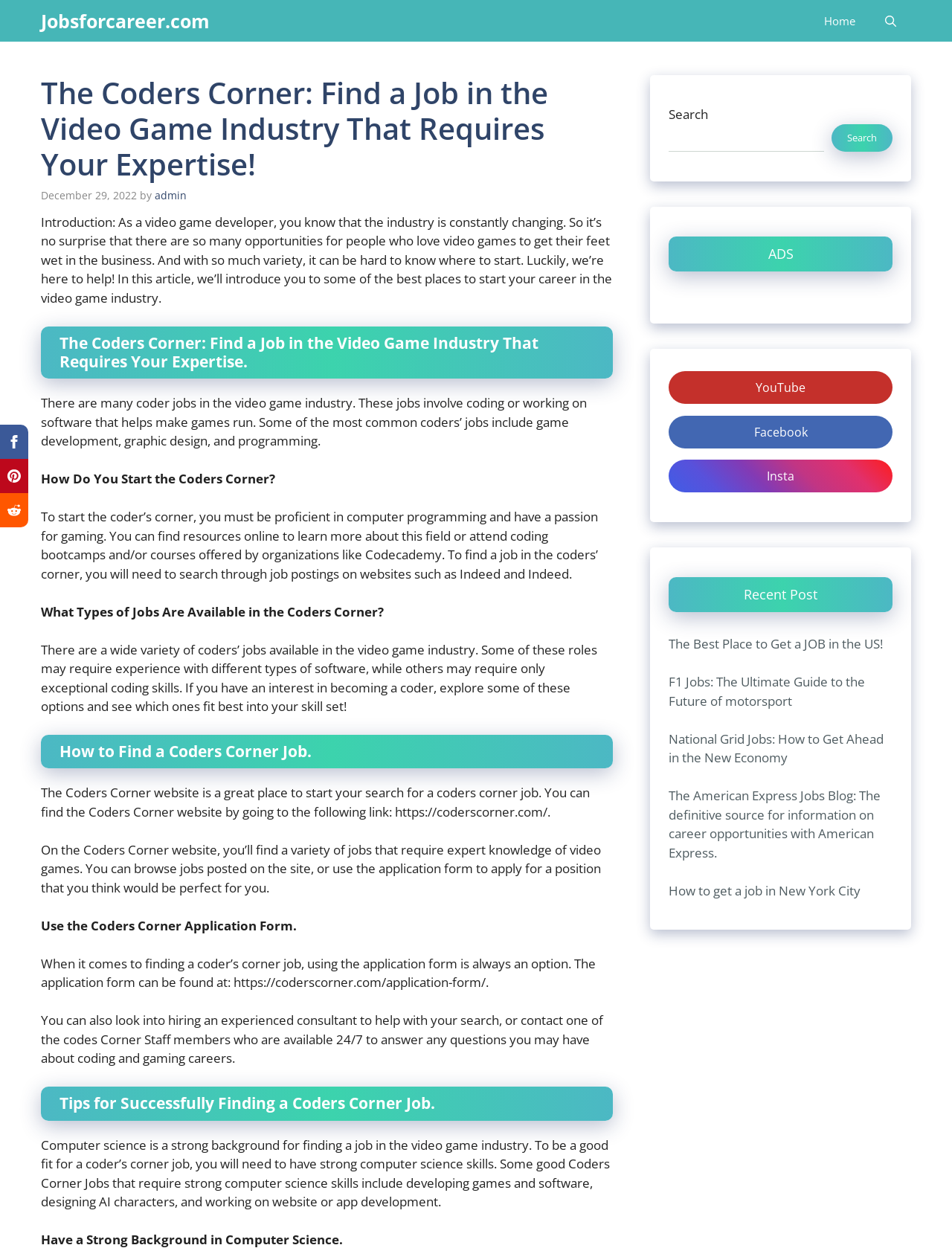Identify the bounding box of the UI component described as: "parent_node: Search name="s"".

[0.702, 0.099, 0.866, 0.122]